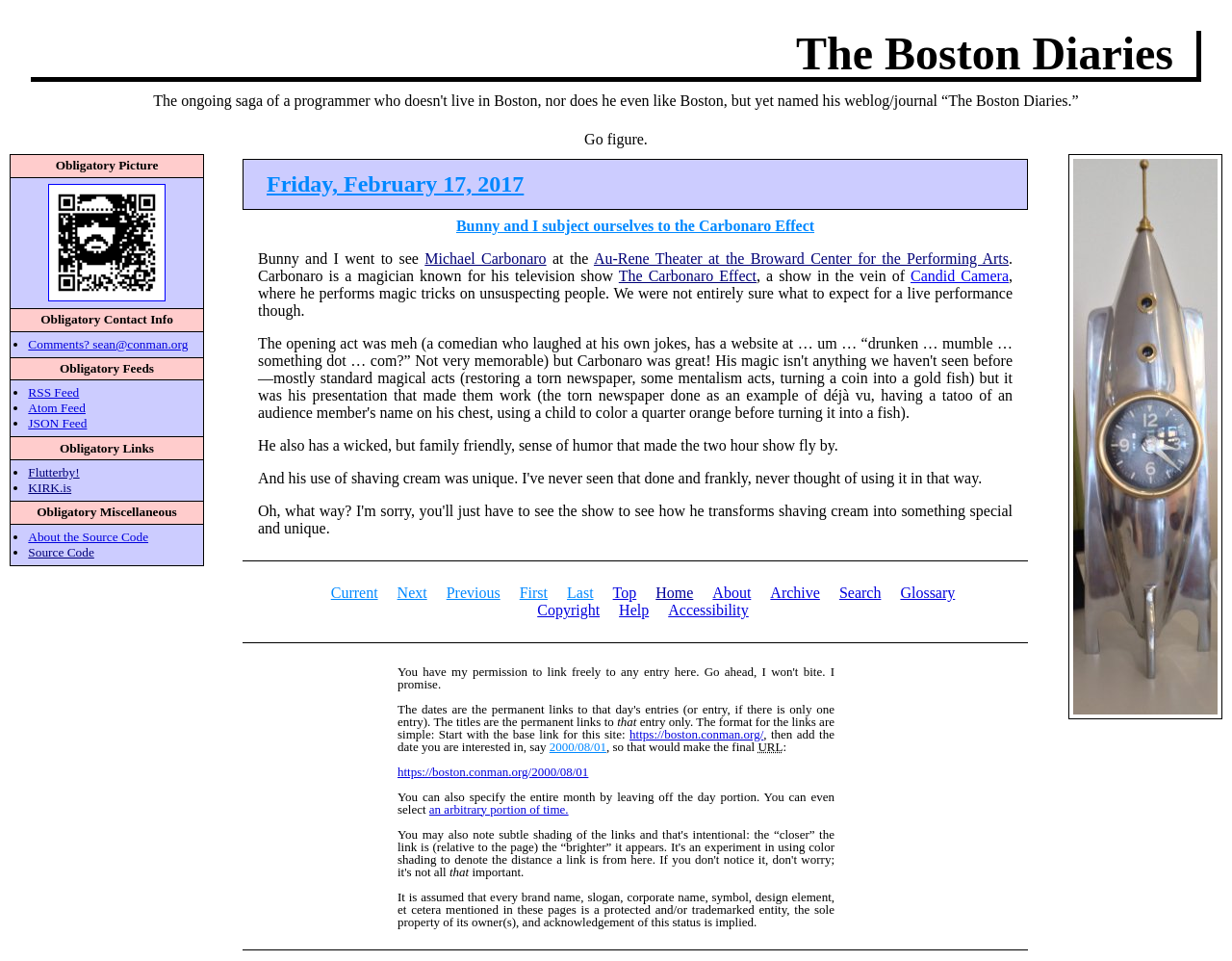Please provide a comprehensive response to the question below by analyzing the image: 
What is the name of the magician mentioned in the article?

The article mentions that 'Bunny and I went to see Michael Carbonaro at the Au-Rene Theater at the Broward Center for the Performing Arts.' This indicates that Michael Carbonaro is the magician being referred to.